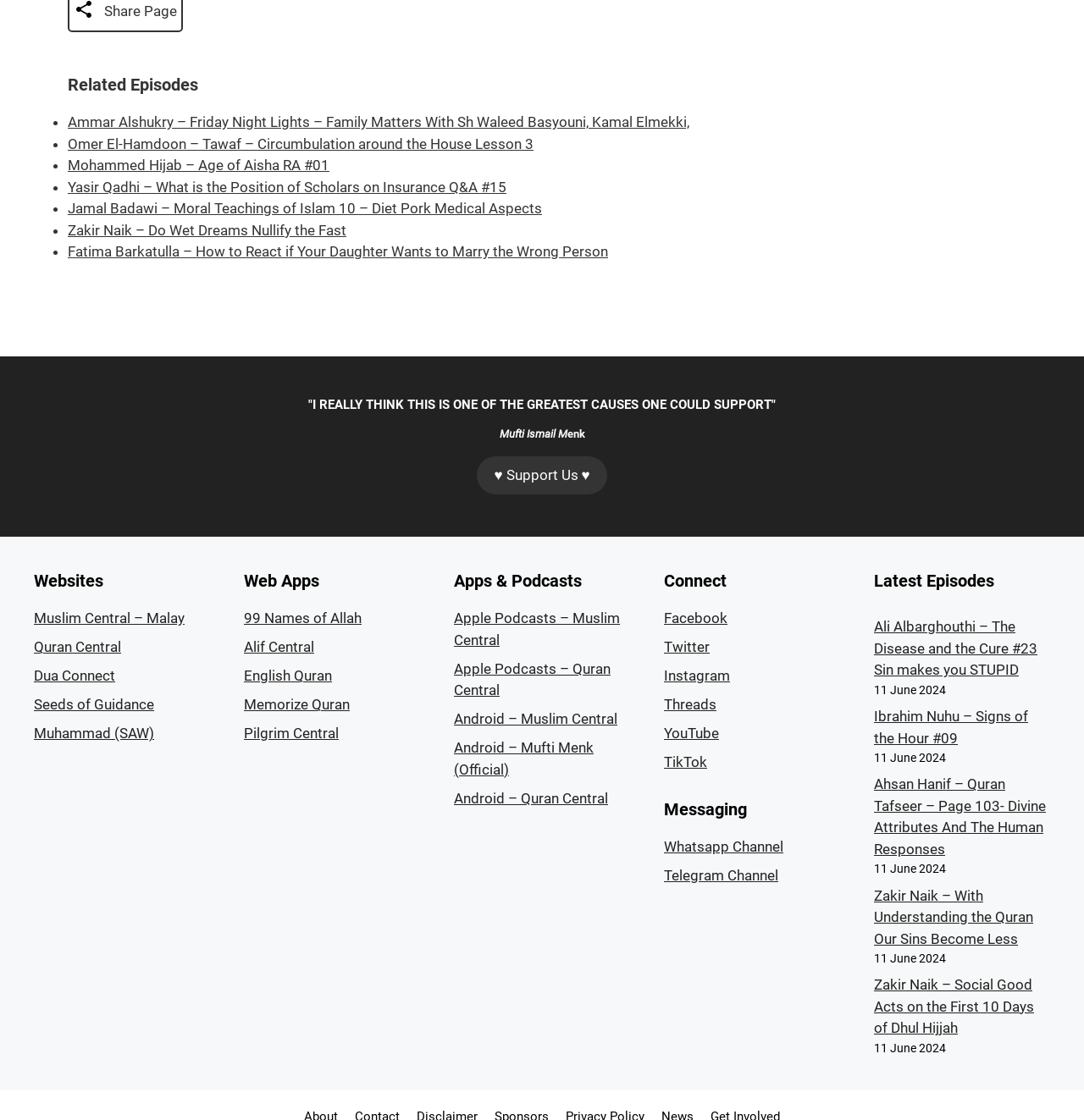Find the bounding box coordinates for the HTML element described in this sentence: "Android – Muslim Central". Provide the coordinates as four float numbers between 0 and 1, in the format [left, top, right, bottom].

[0.419, 0.634, 0.57, 0.65]